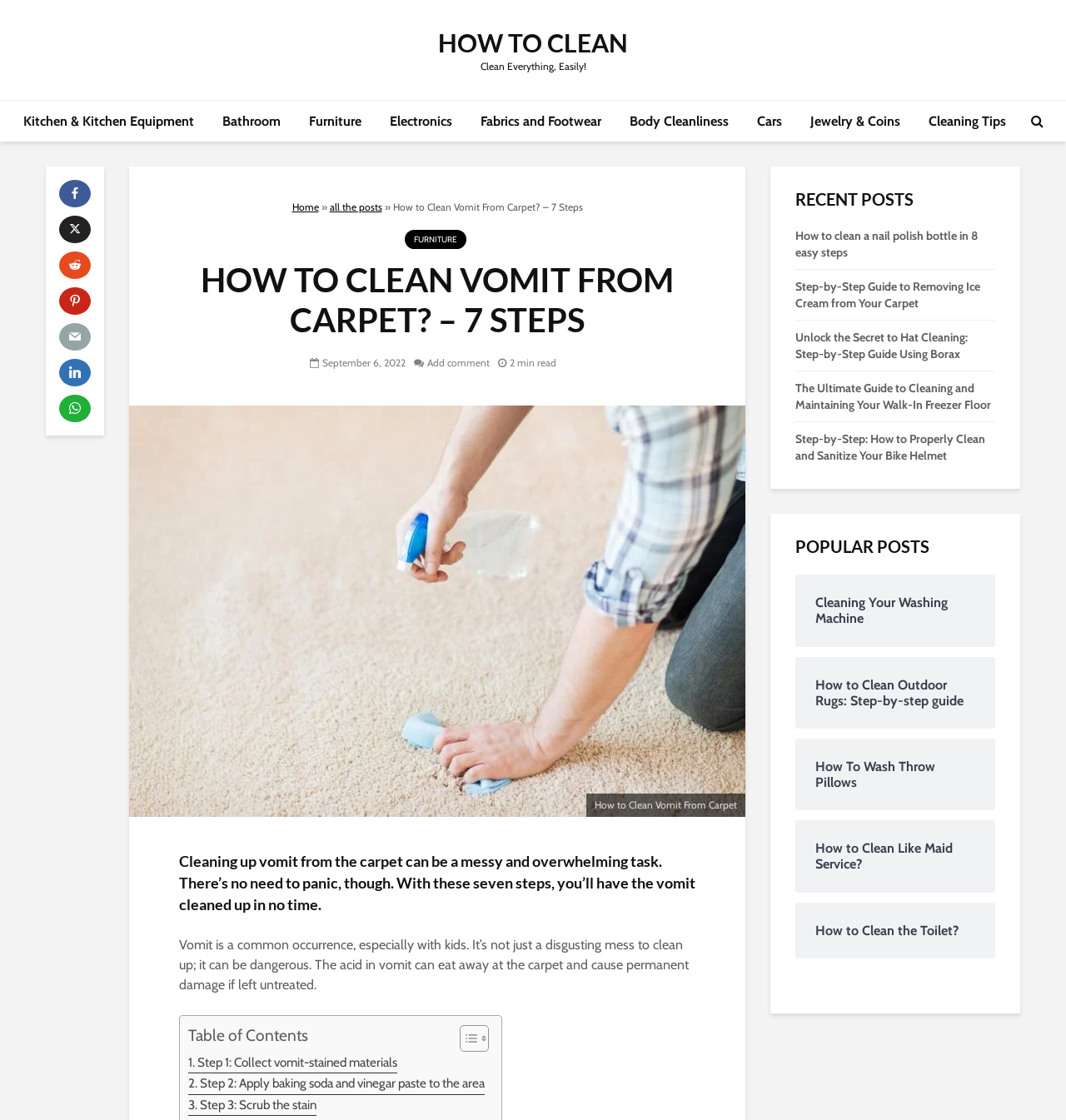Provide a brief response to the question using a single word or phrase: 
What type of content is listed under 'RECENT POSTS'?

Cleaning guides